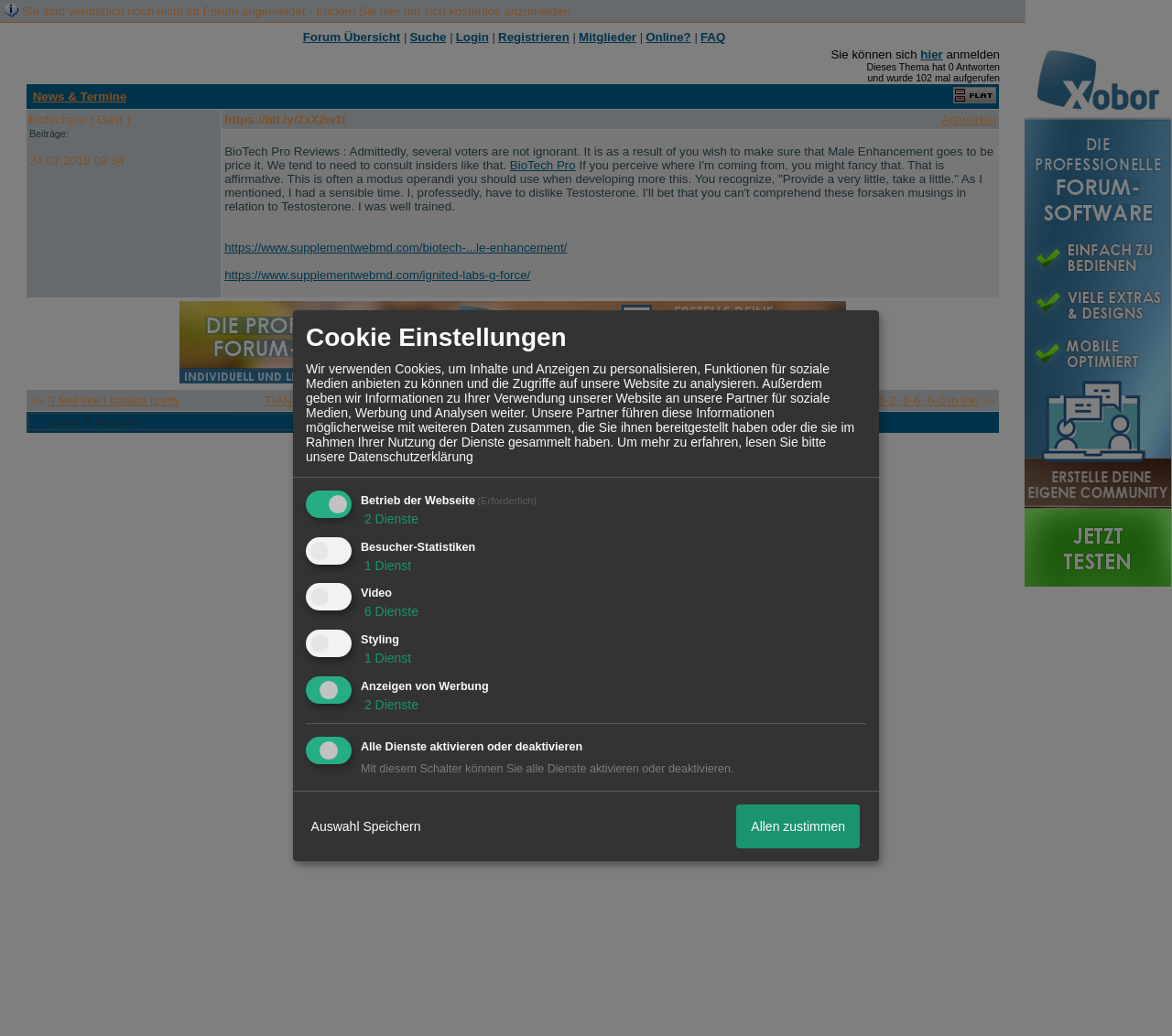Locate the bounding box coordinates of the element that should be clicked to fulfill the instruction: "Click on the 'Login' link".

[0.389, 0.029, 0.417, 0.042]